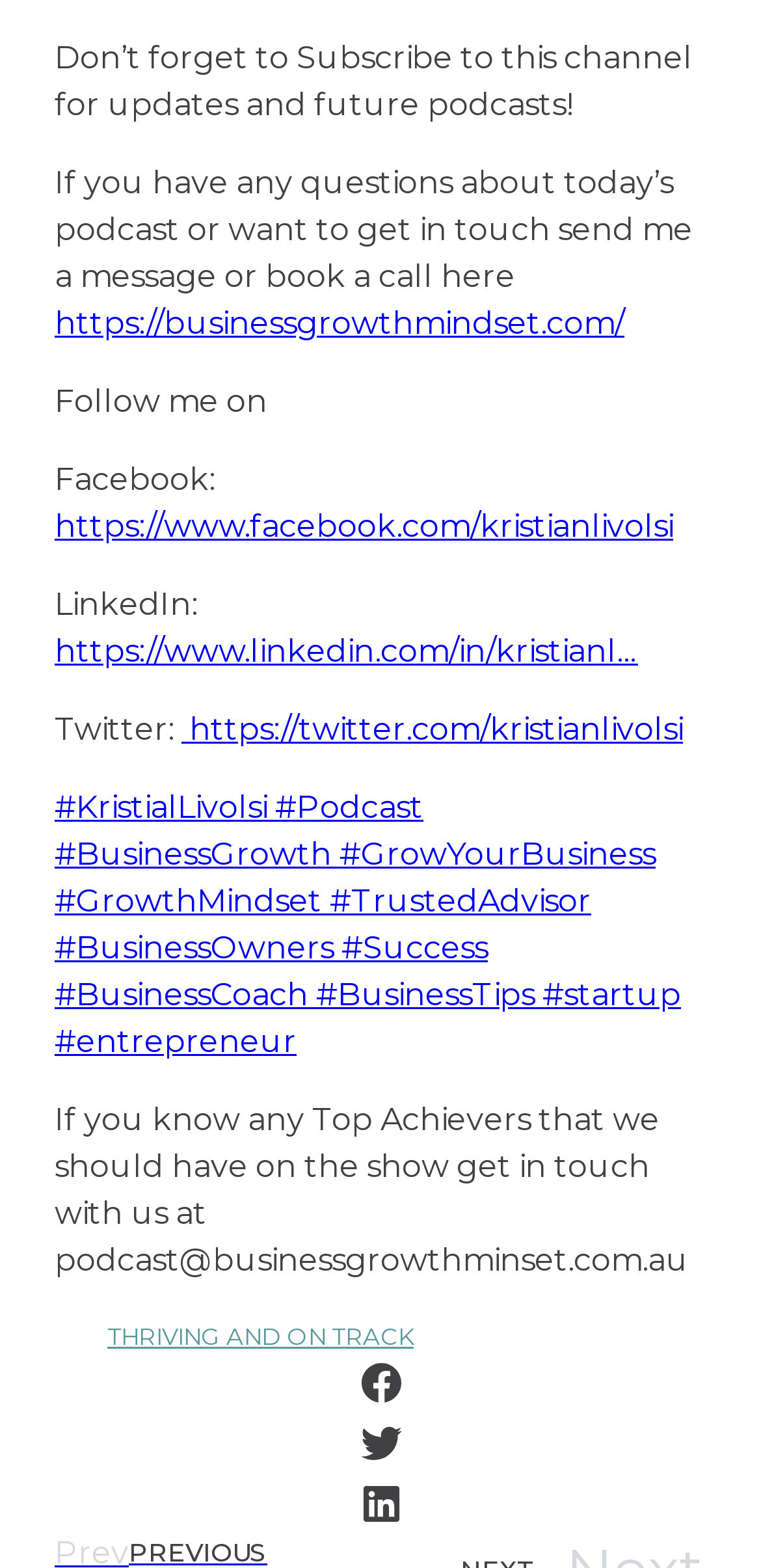Find the bounding box coordinates for the area that should be clicked to accomplish the instruction: "Visit the business growth mindset website".

[0.072, 0.195, 0.821, 0.218]